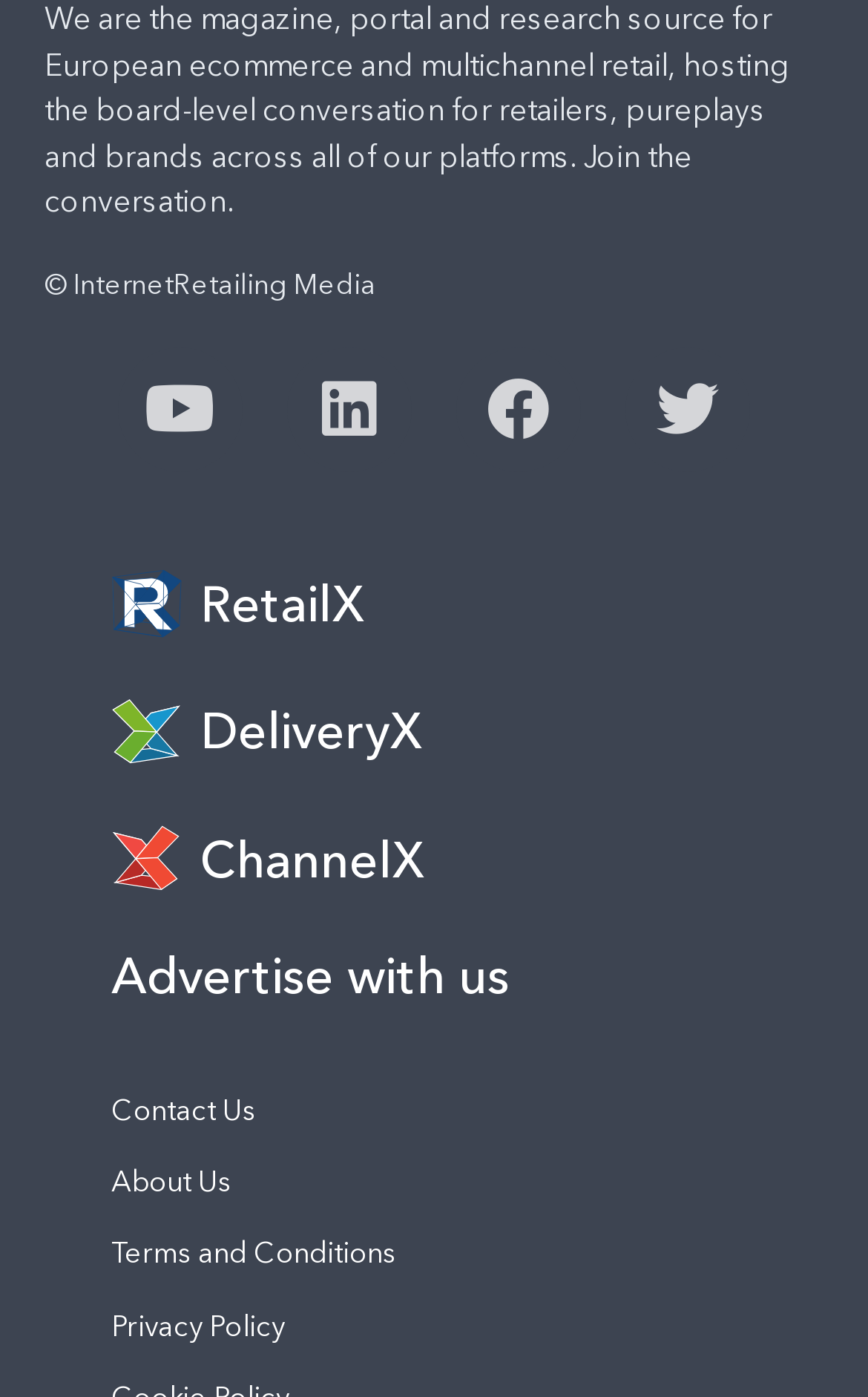Please identify the bounding box coordinates of the element I should click to complete this instruction: 'Visit Youtube'. The coordinates should be given as four float numbers between 0 and 1, like this: [left, top, right, bottom].

[0.136, 0.248, 0.279, 0.338]